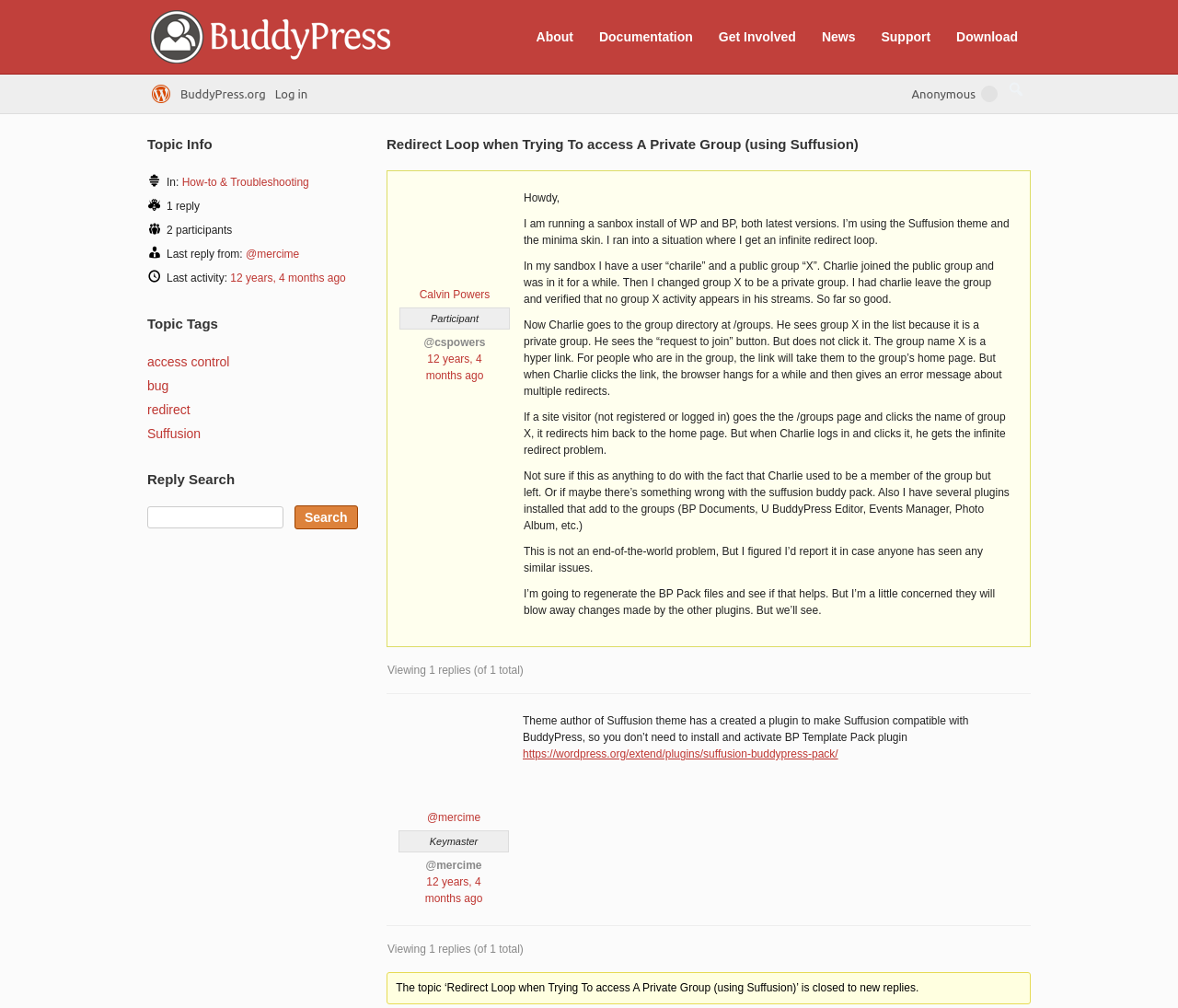Please predict the bounding box coordinates (top-left x, top-left y, bottom-right x, bottom-right y) for the UI element in the screenshot that fits the description: parent_node: Reply Search name="rs"

[0.125, 0.502, 0.241, 0.524]